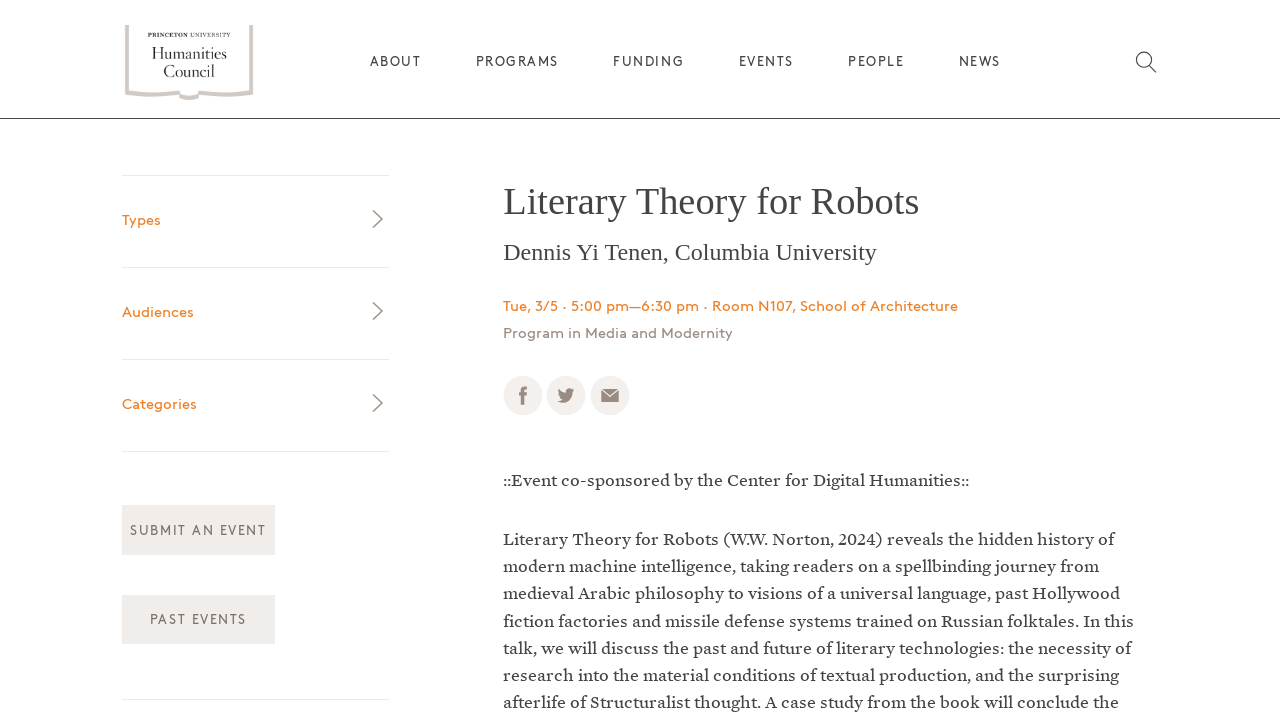Identify the bounding box coordinates for the element that needs to be clicked to fulfill this instruction: "View the 'PROGRAMS' page". Provide the coordinates in the format of four float numbers between 0 and 1: [left, top, right, bottom].

[0.372, 0.079, 0.437, 0.096]